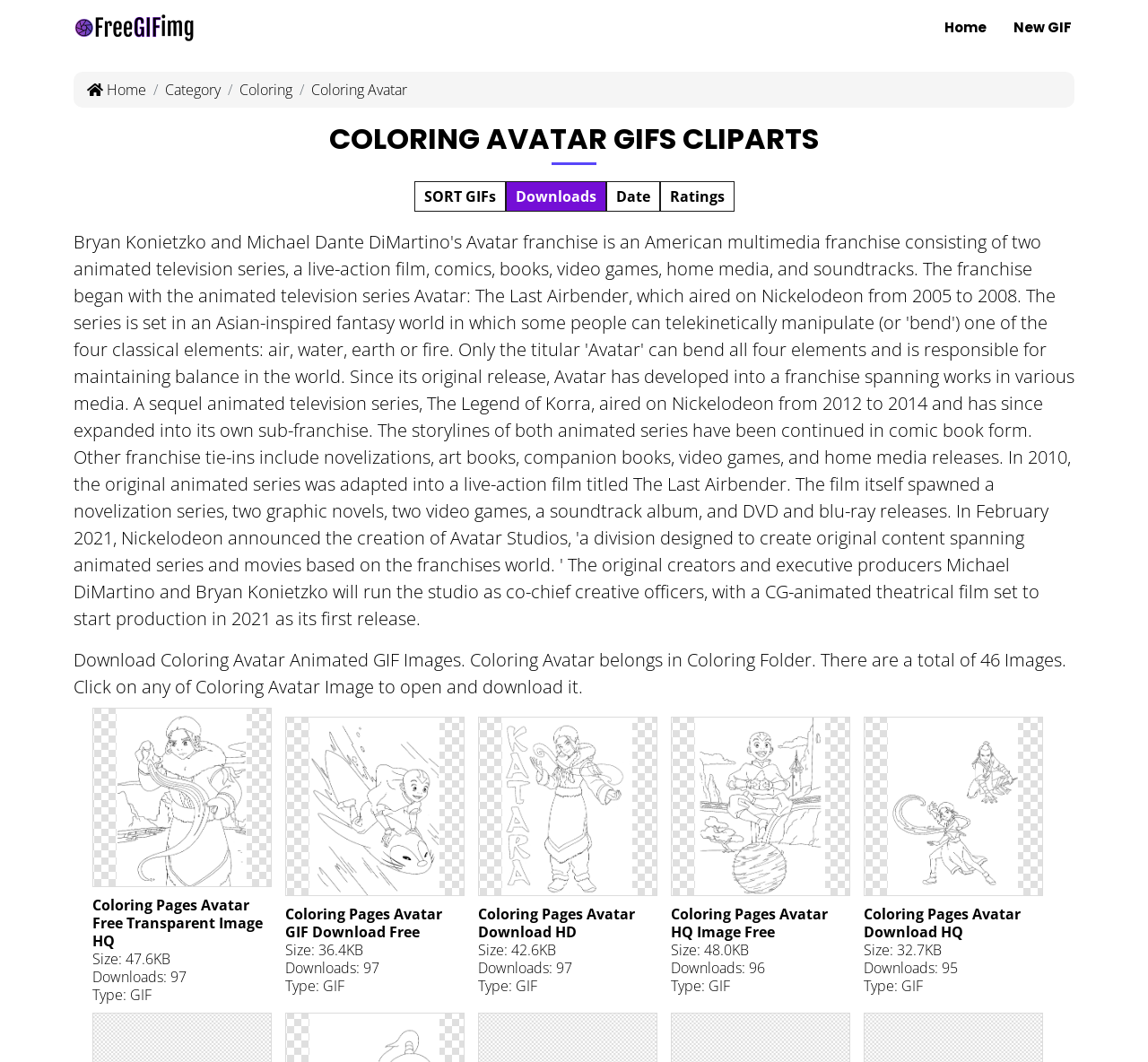Determine the bounding box coordinates of the element's region needed to click to follow the instruction: "follow us on Facebook". Provide these coordinates as four float numbers between 0 and 1, formatted as [left, top, right, bottom].

None